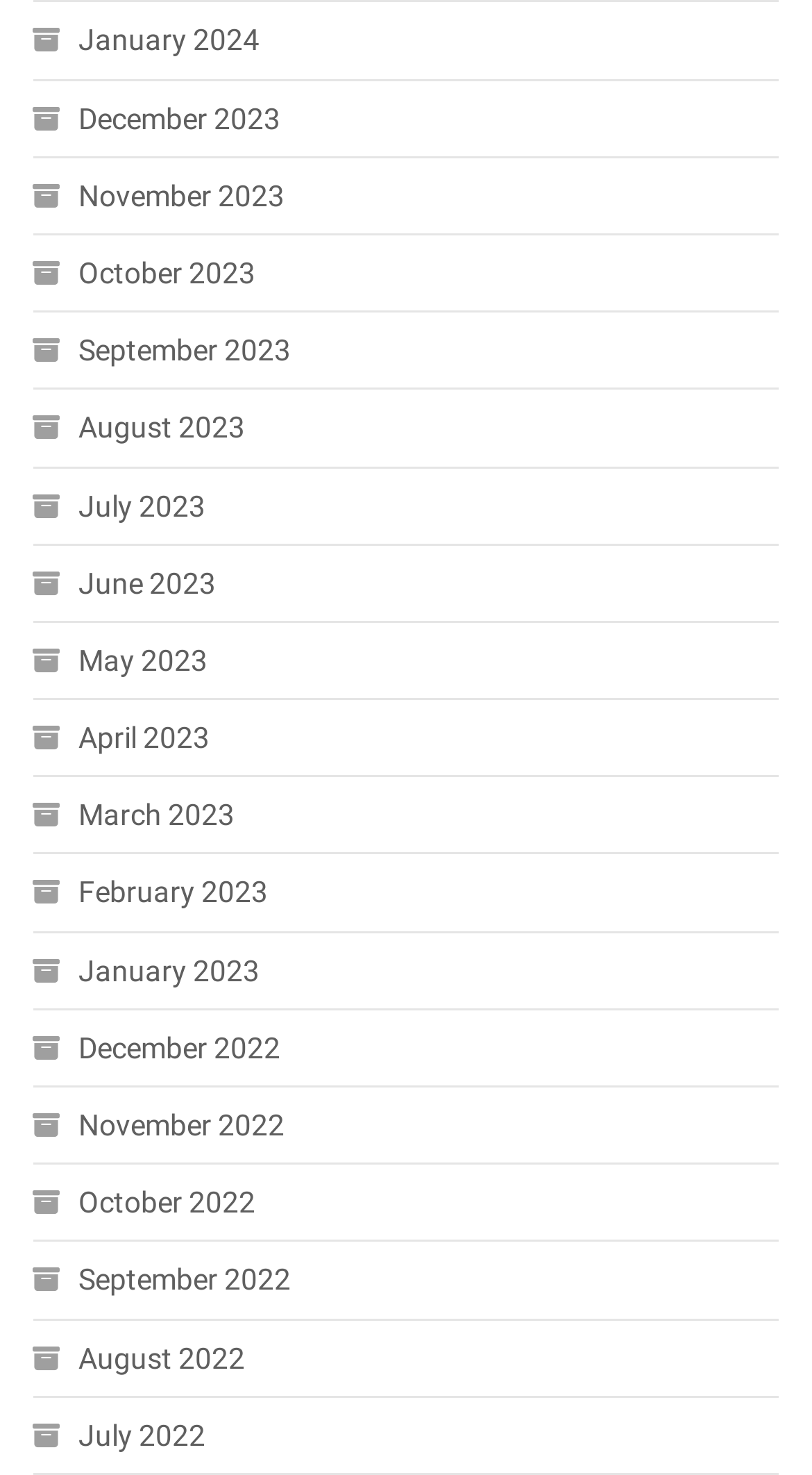Use one word or a short phrase to answer the question provided: 
Are the months listed in chronological order?

Yes